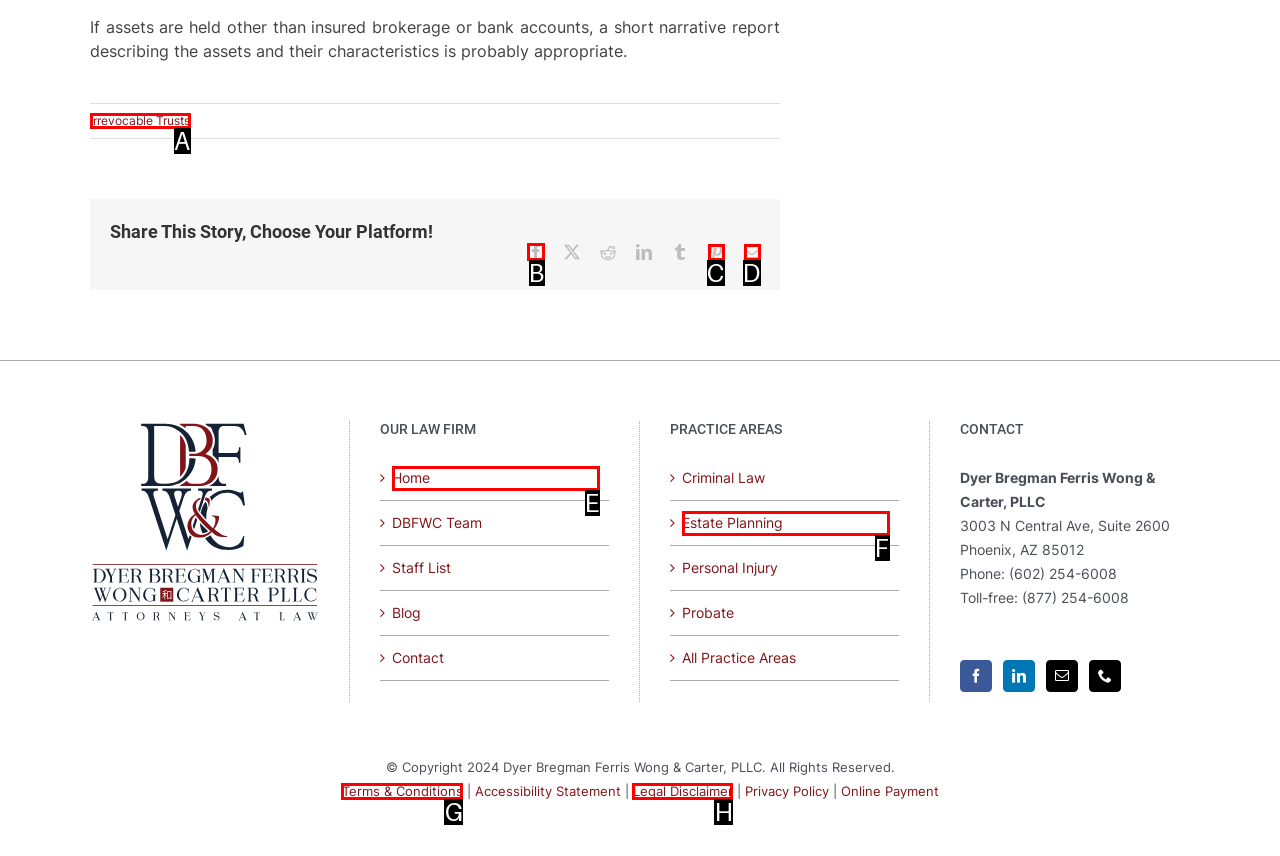Choose the HTML element you need to click to achieve the following task: Share this story on Facebook
Respond with the letter of the selected option from the given choices directly.

B